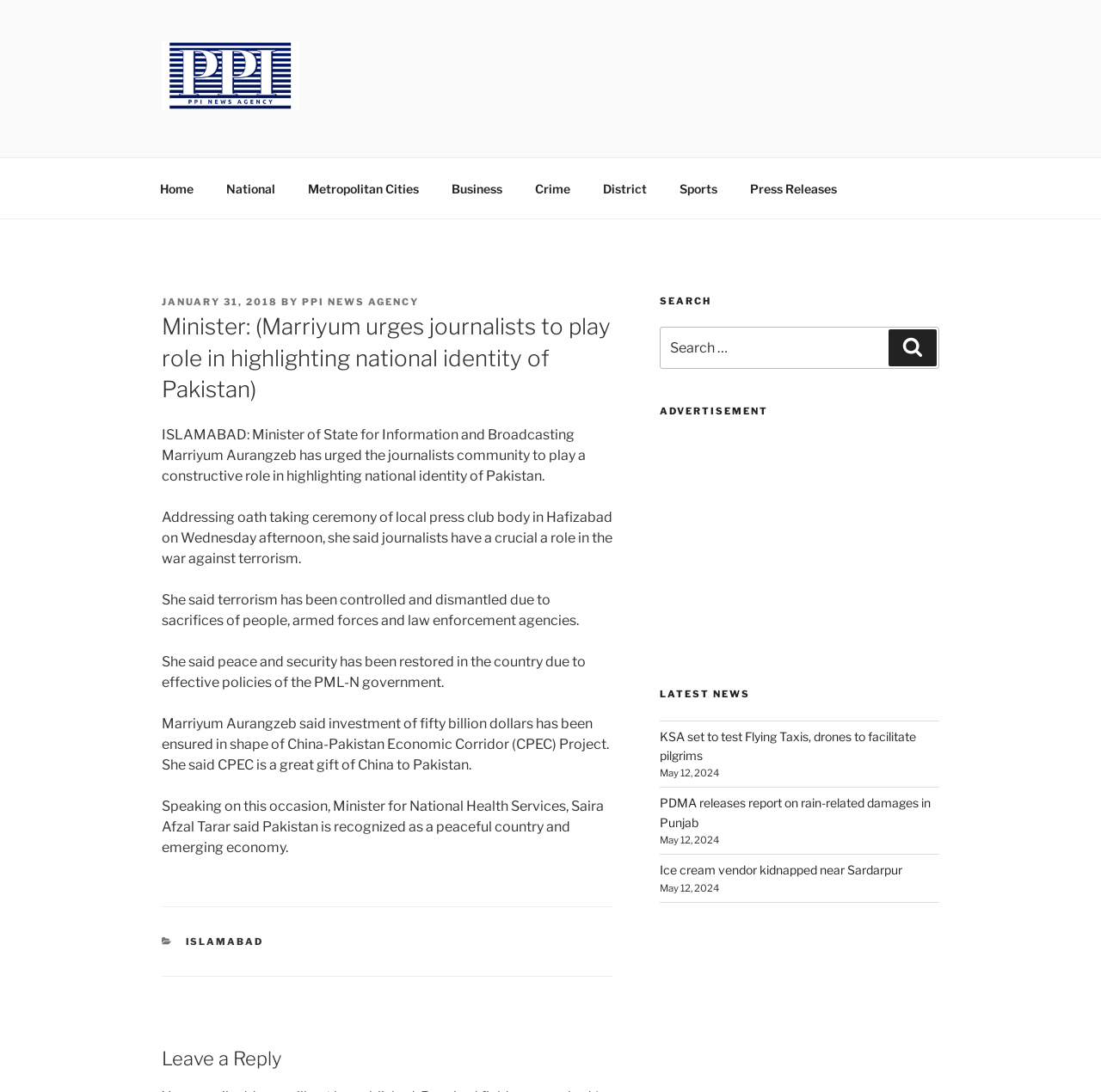Determine the main text heading of the webpage and provide its content.

﻿Minister: (Marriyum urges journalists to play role in highlighting national identity of Pakistan)